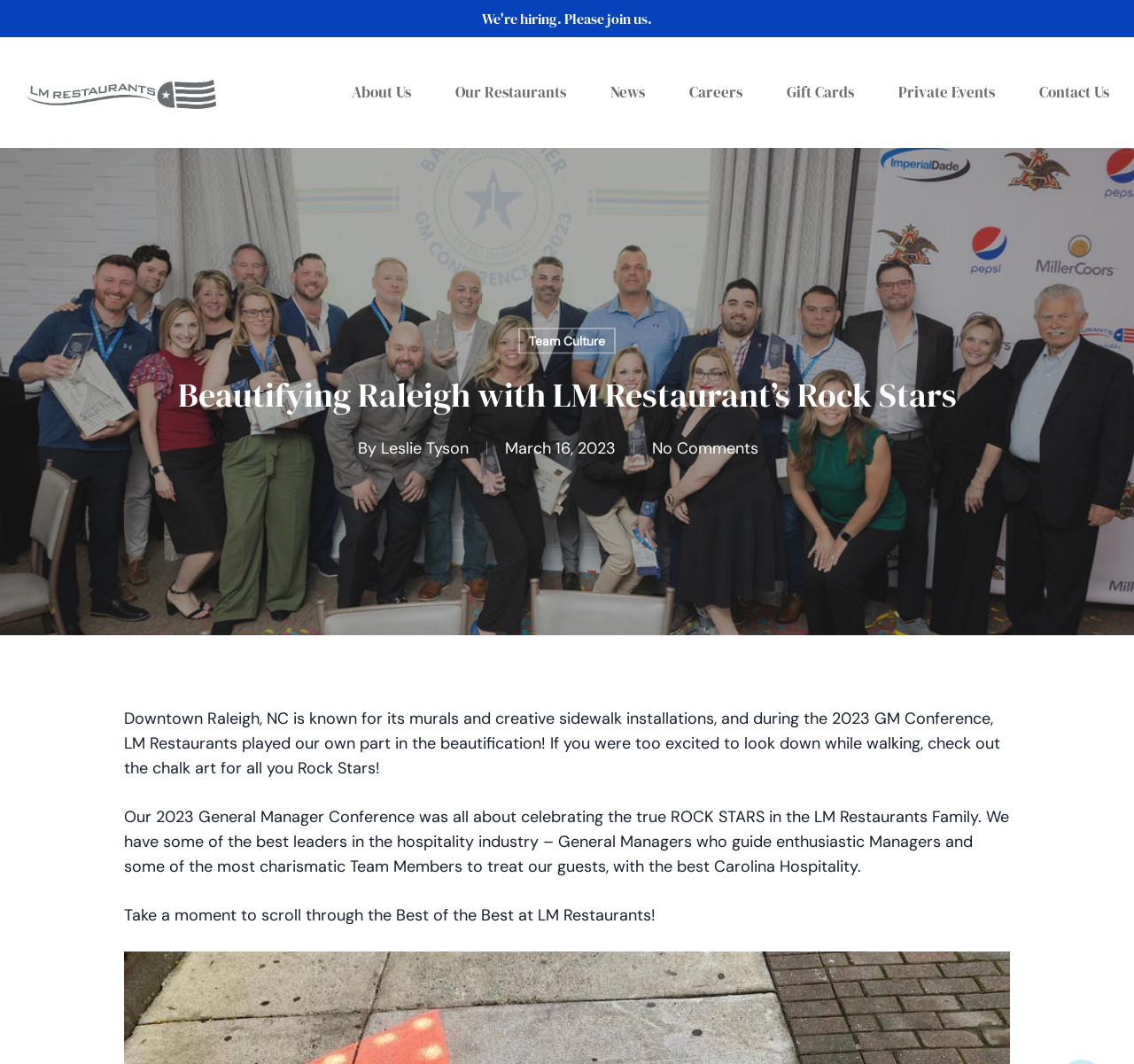How many links are in the top navigation bar?
Using the visual information from the image, give a one-word or short-phrase answer.

7